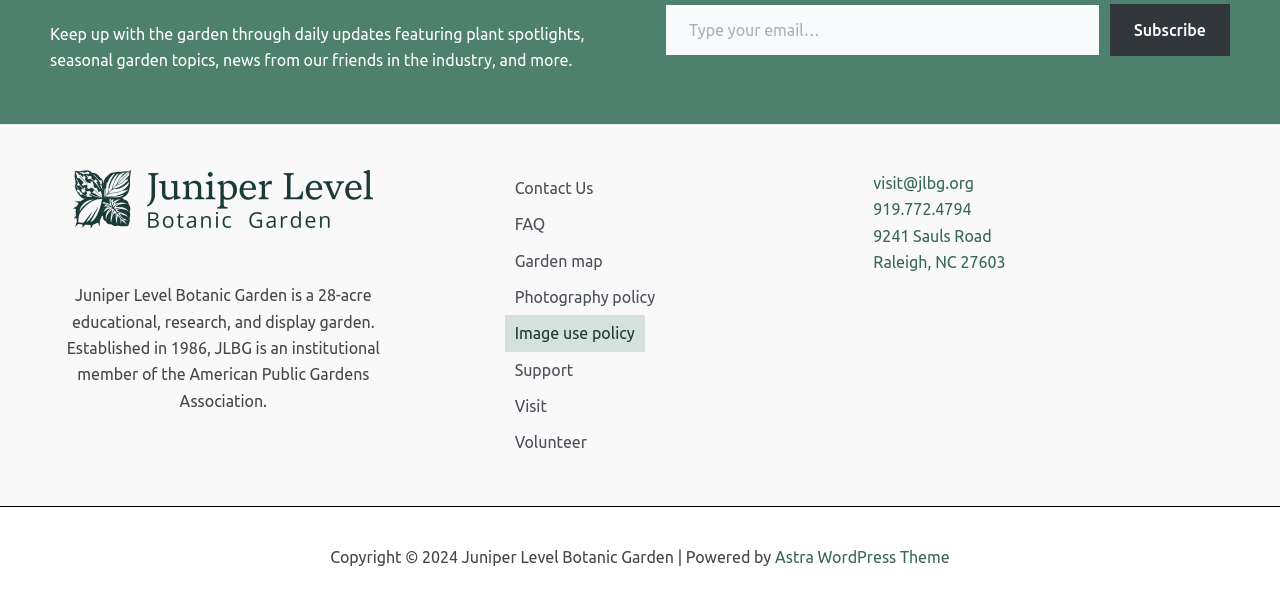Could you provide the bounding box coordinates for the portion of the screen to click to complete this instruction: "Subscribe to the newsletter"?

[0.867, 0.006, 0.961, 0.093]